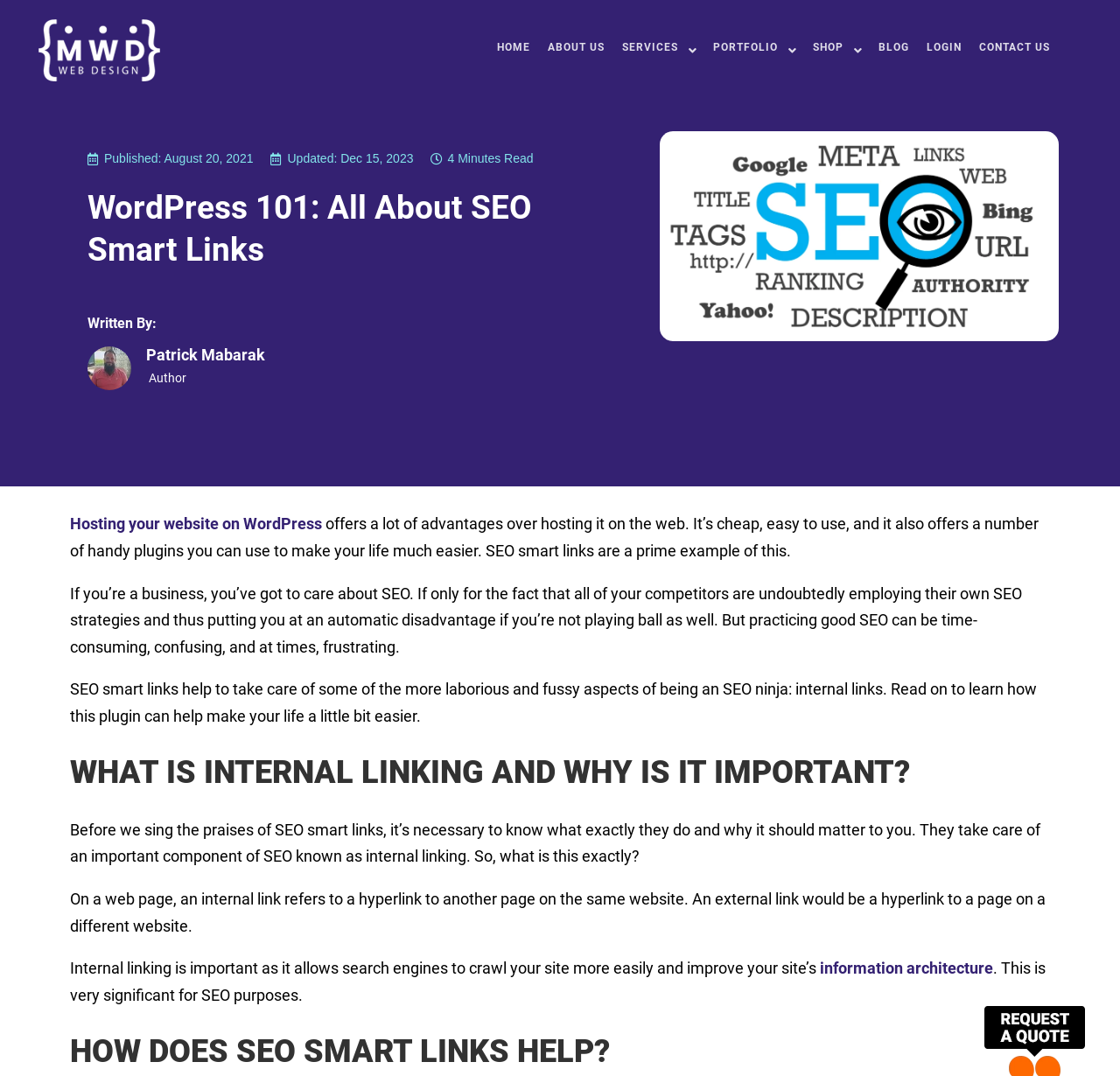Provide the bounding box coordinates for the area that should be clicked to complete the instruction: "Read the article by Patrick Mabarak".

[0.13, 0.321, 0.237, 0.338]